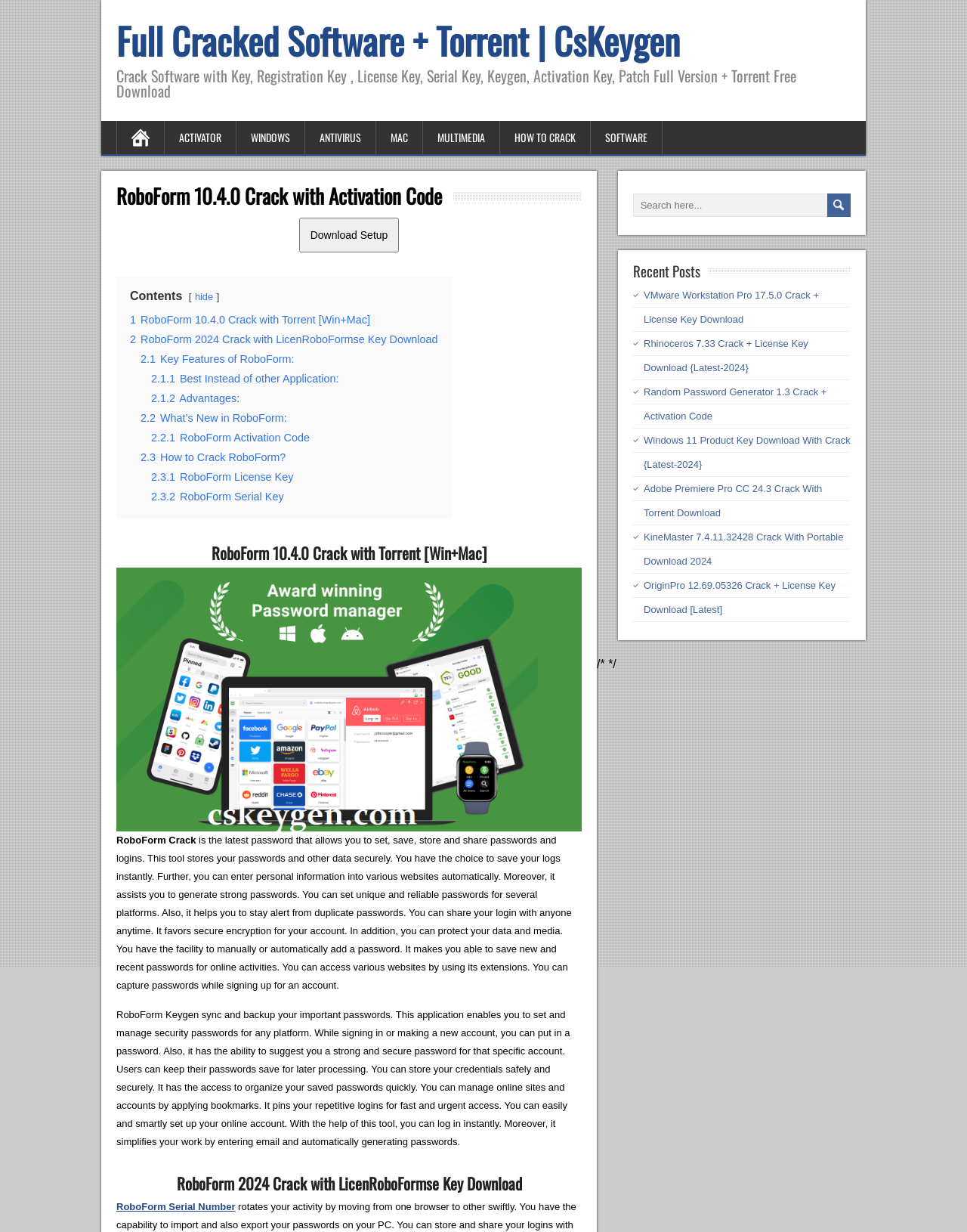Please find and provide the title of the webpage.

RoboForm 10.4.0 Crack with Activation Code